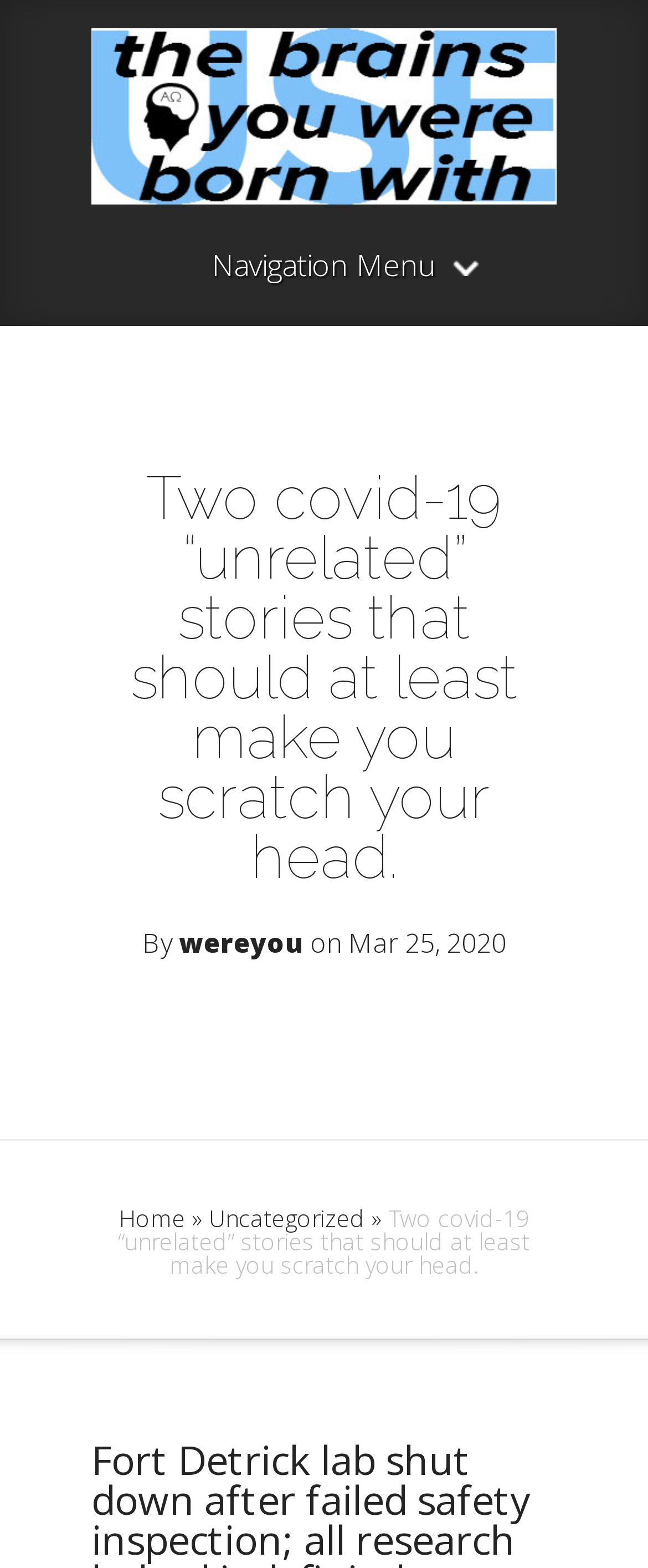Provide a brief response using a word or short phrase to this question:
How many links are in the navigation menu?

1